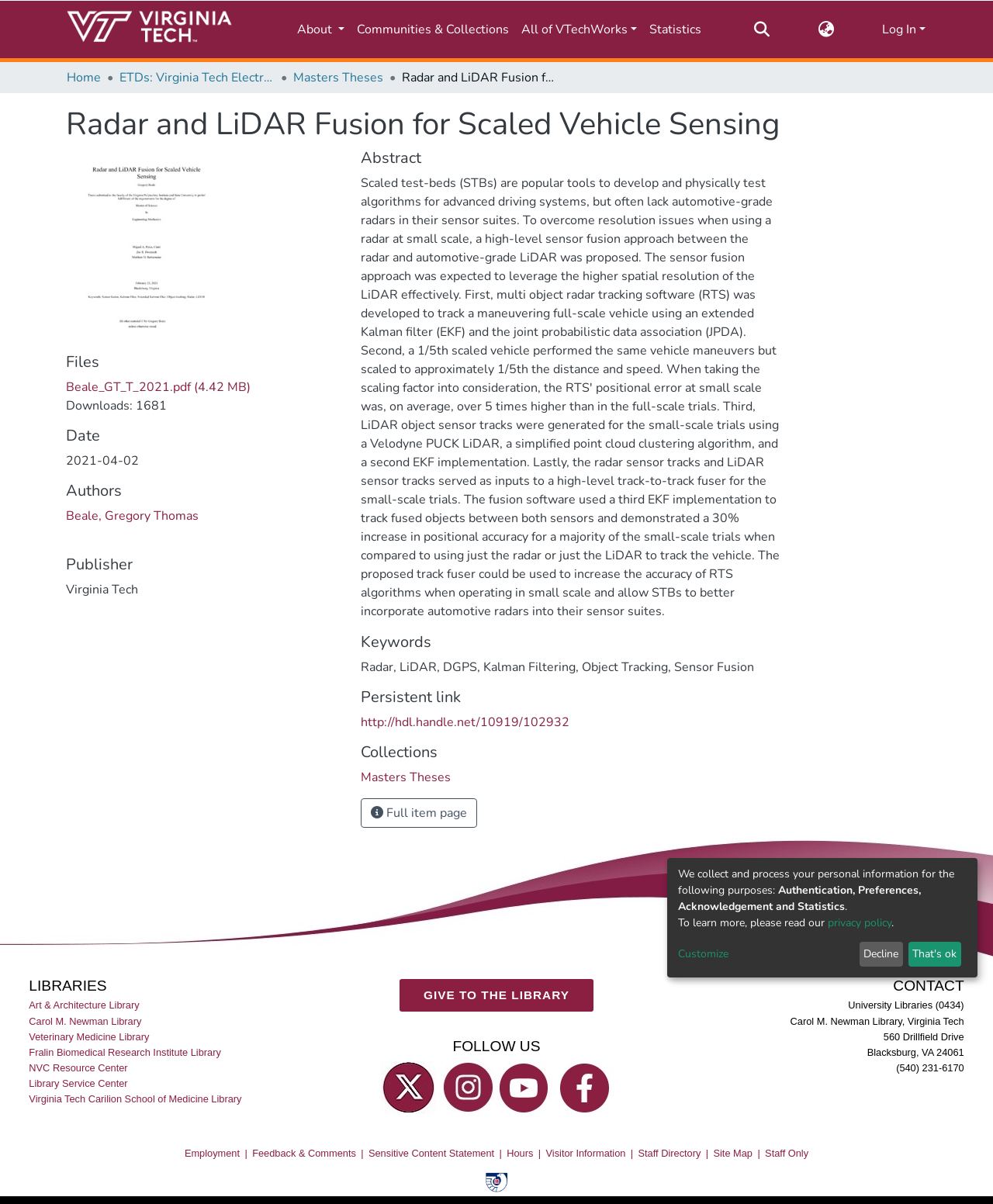Please mark the bounding box coordinates of the area that should be clicked to carry out the instruction: "Log in to the system".

[0.887, 0.017, 0.934, 0.032]